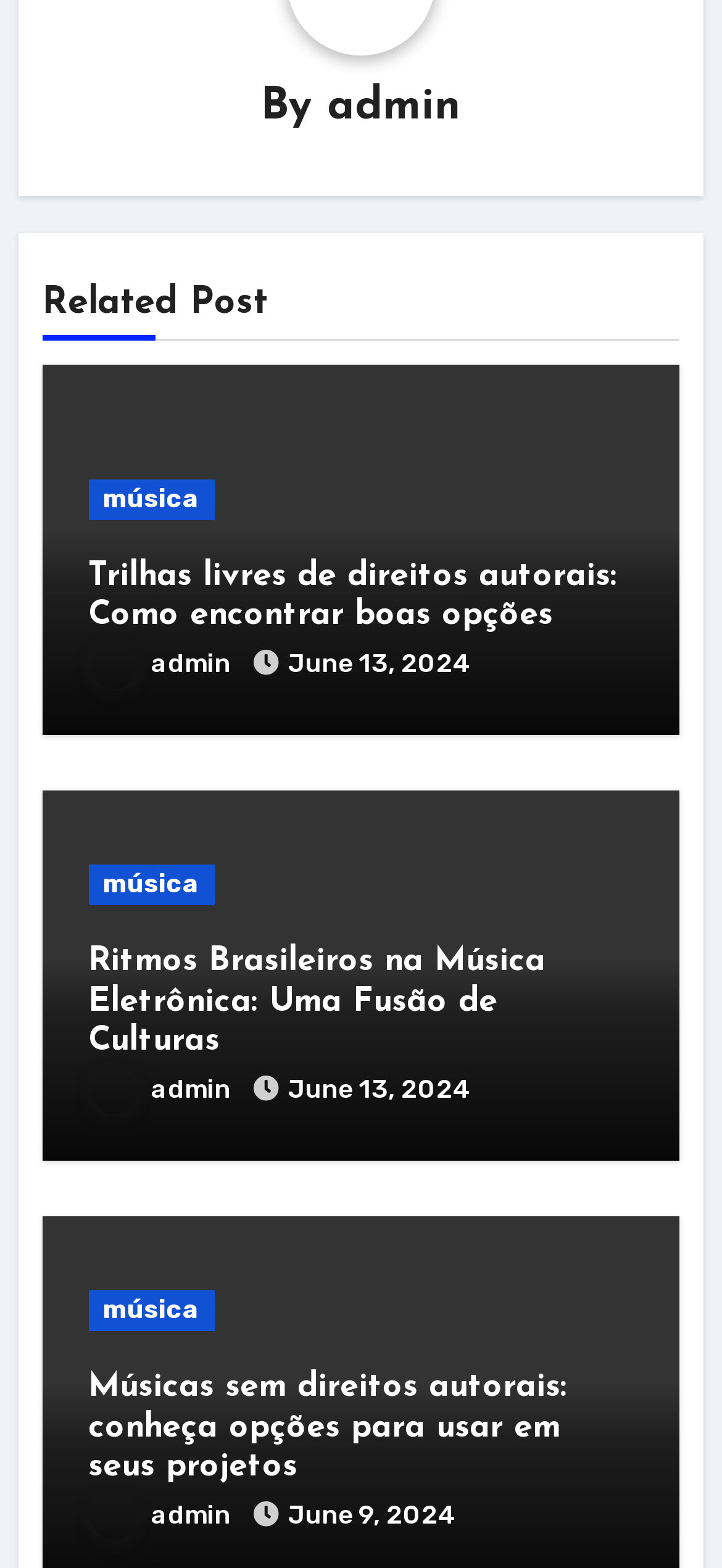How many times does the category 'música' appear? Based on the image, give a response in one word or a short phrase.

3